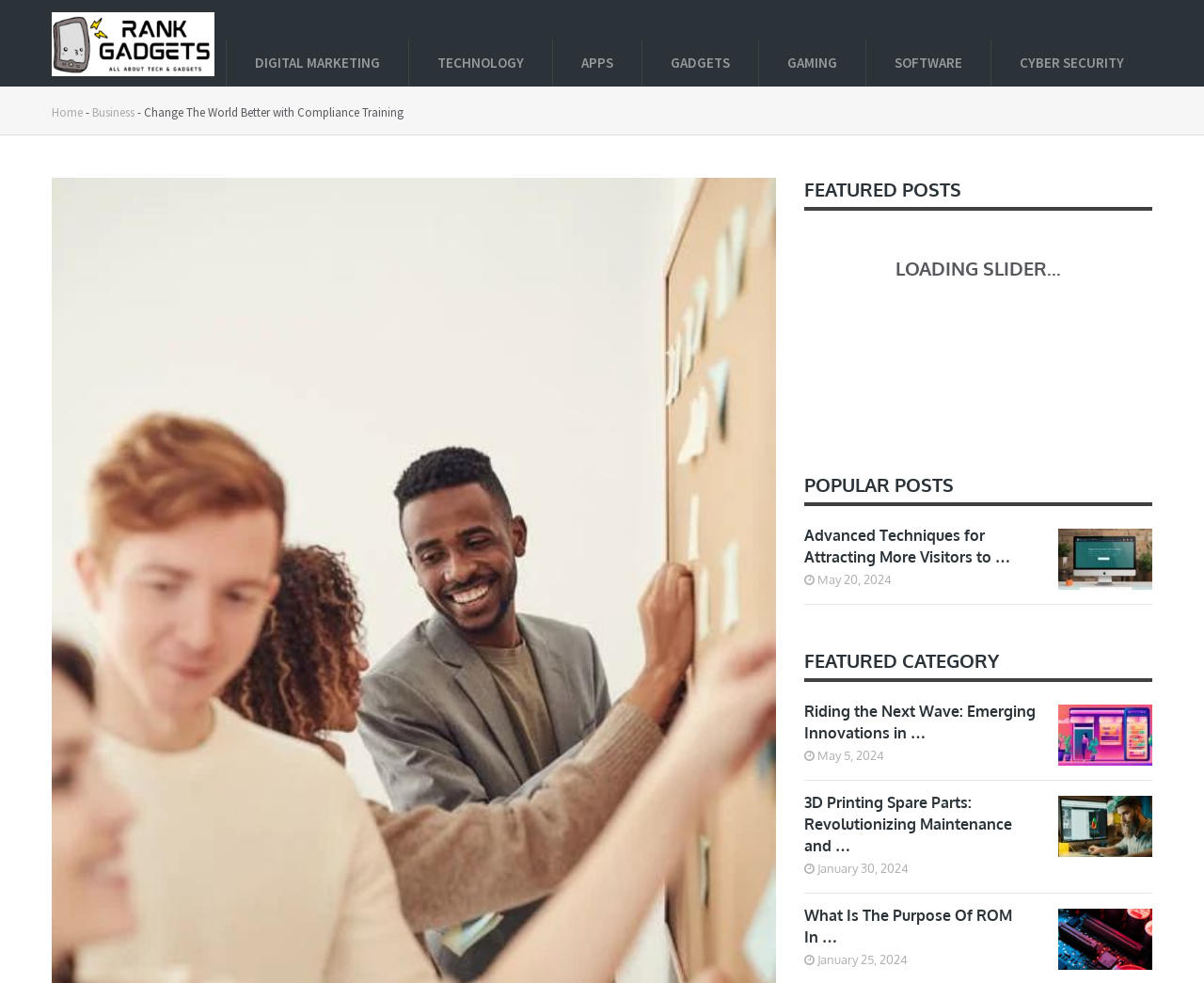Please extract and provide the main headline of the webpage.

Change The World Better with Compliance Training